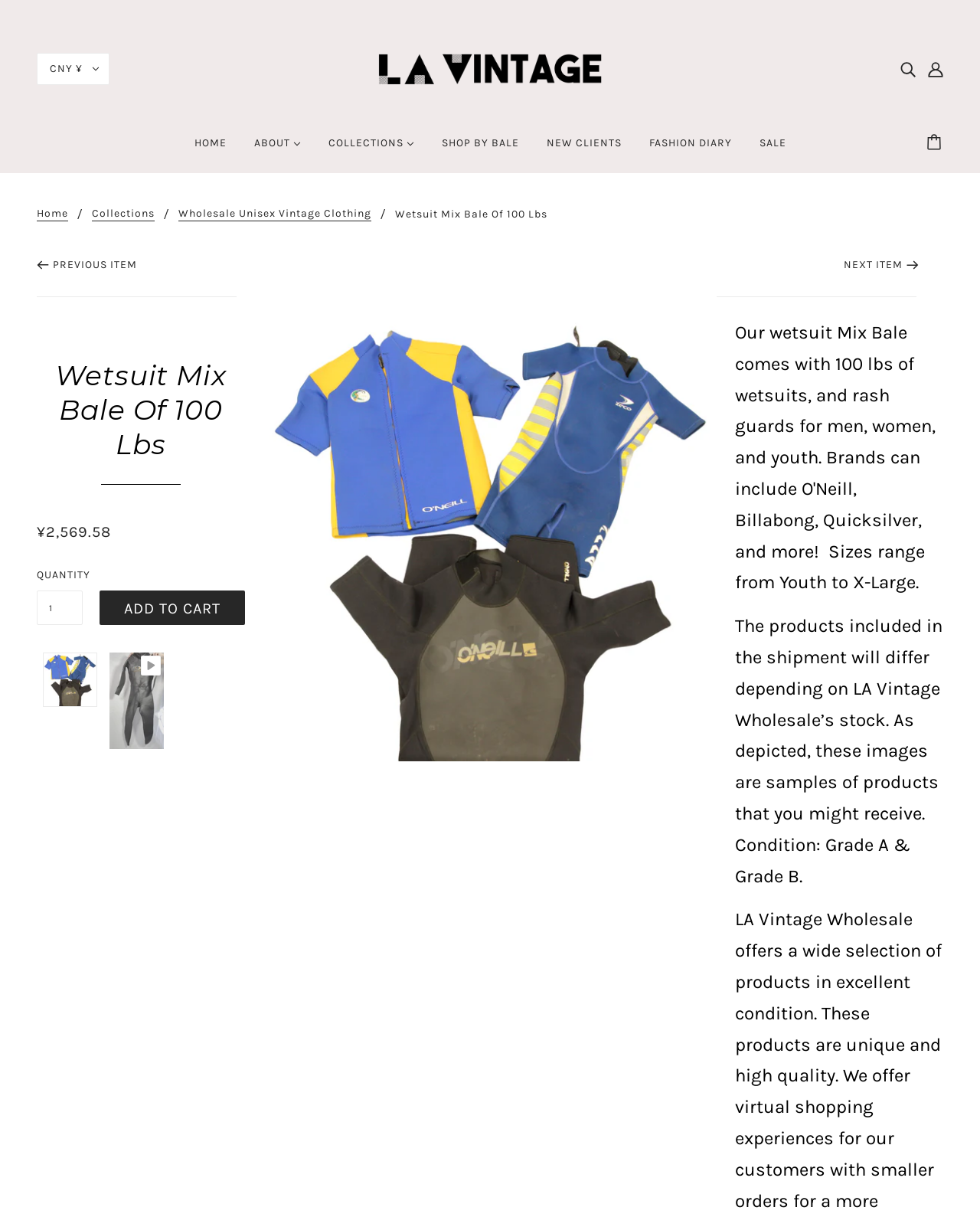Pinpoint the bounding box coordinates of the element you need to click to execute the following instruction: "Search for products". The bounding box should be represented by four float numbers between 0 and 1, in the format [left, top, right, bottom].

[0.912, 0.044, 0.941, 0.069]